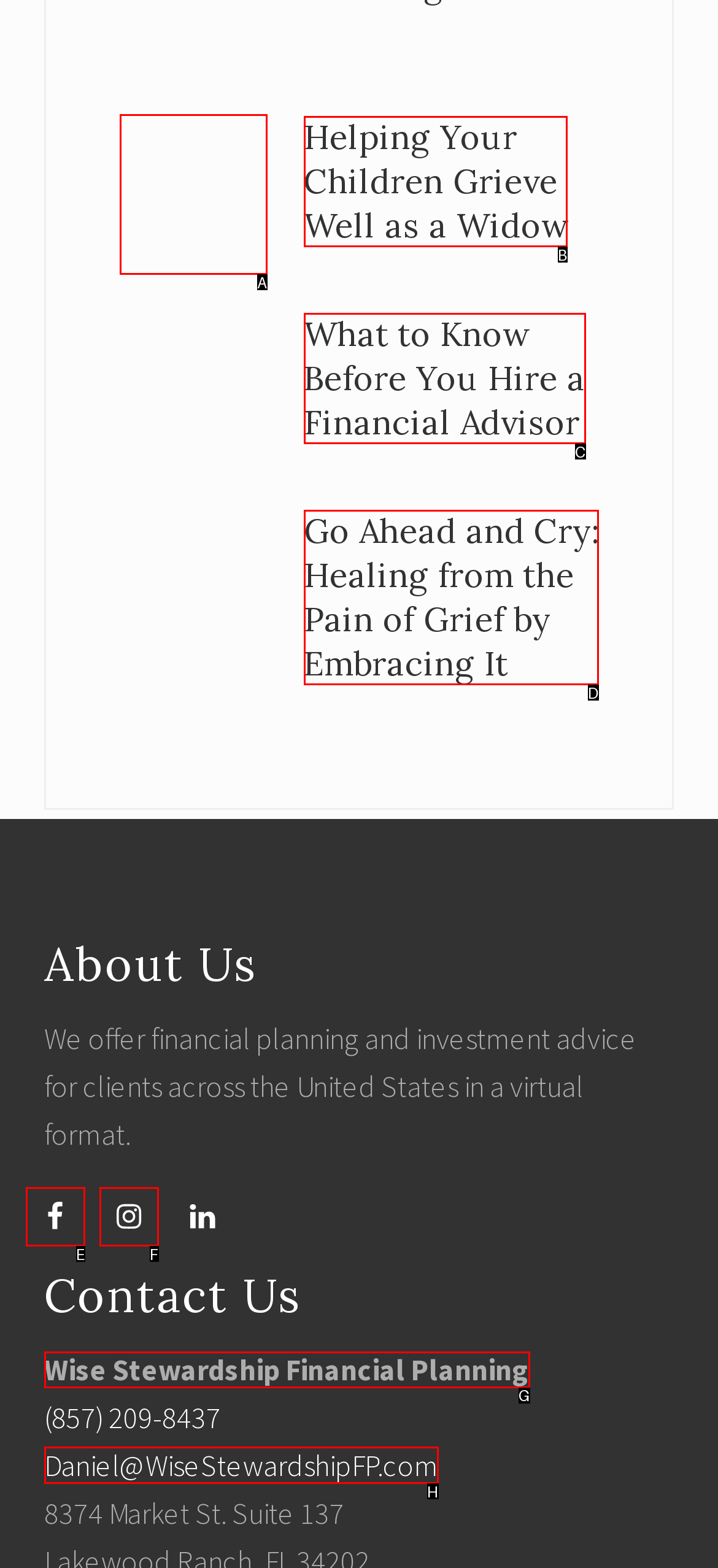Select the UI element that should be clicked to execute the following task: Book a service
Provide the letter of the correct choice from the given options.

None